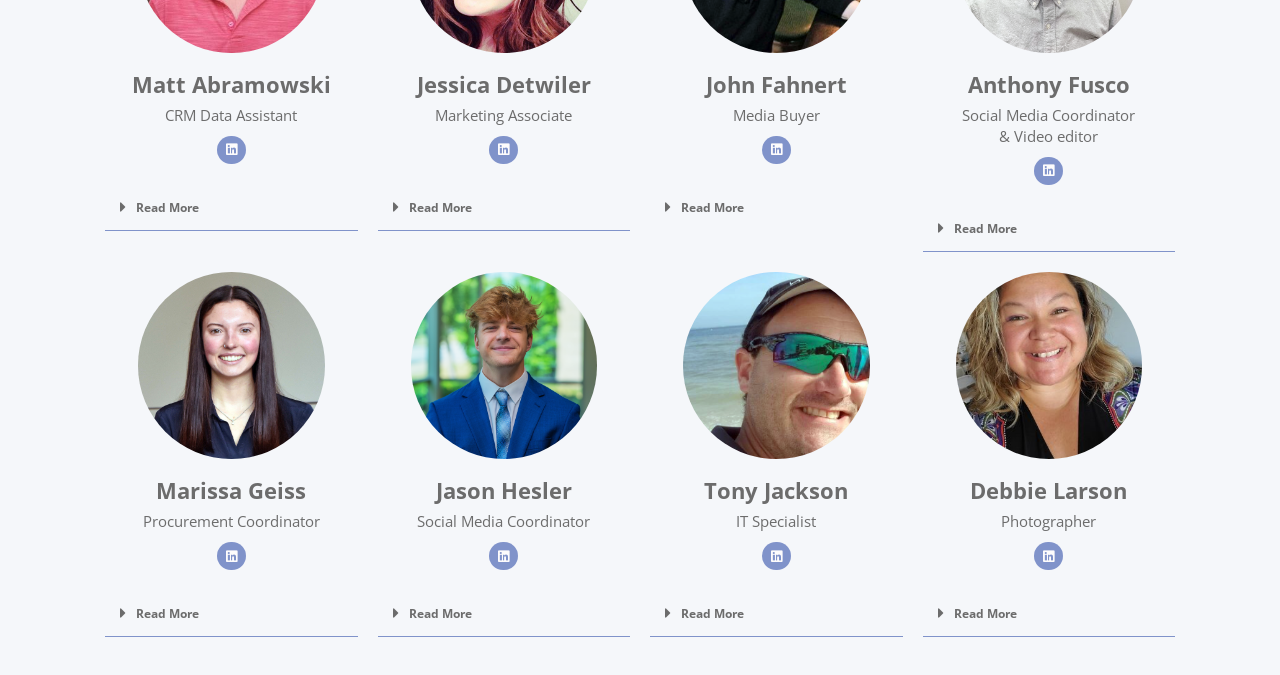Give the bounding box coordinates for this UI element: "Read More". The coordinates should be four float numbers between 0 and 1, arranged as [left, top, right, bottom].

[0.508, 0.273, 0.705, 0.341]